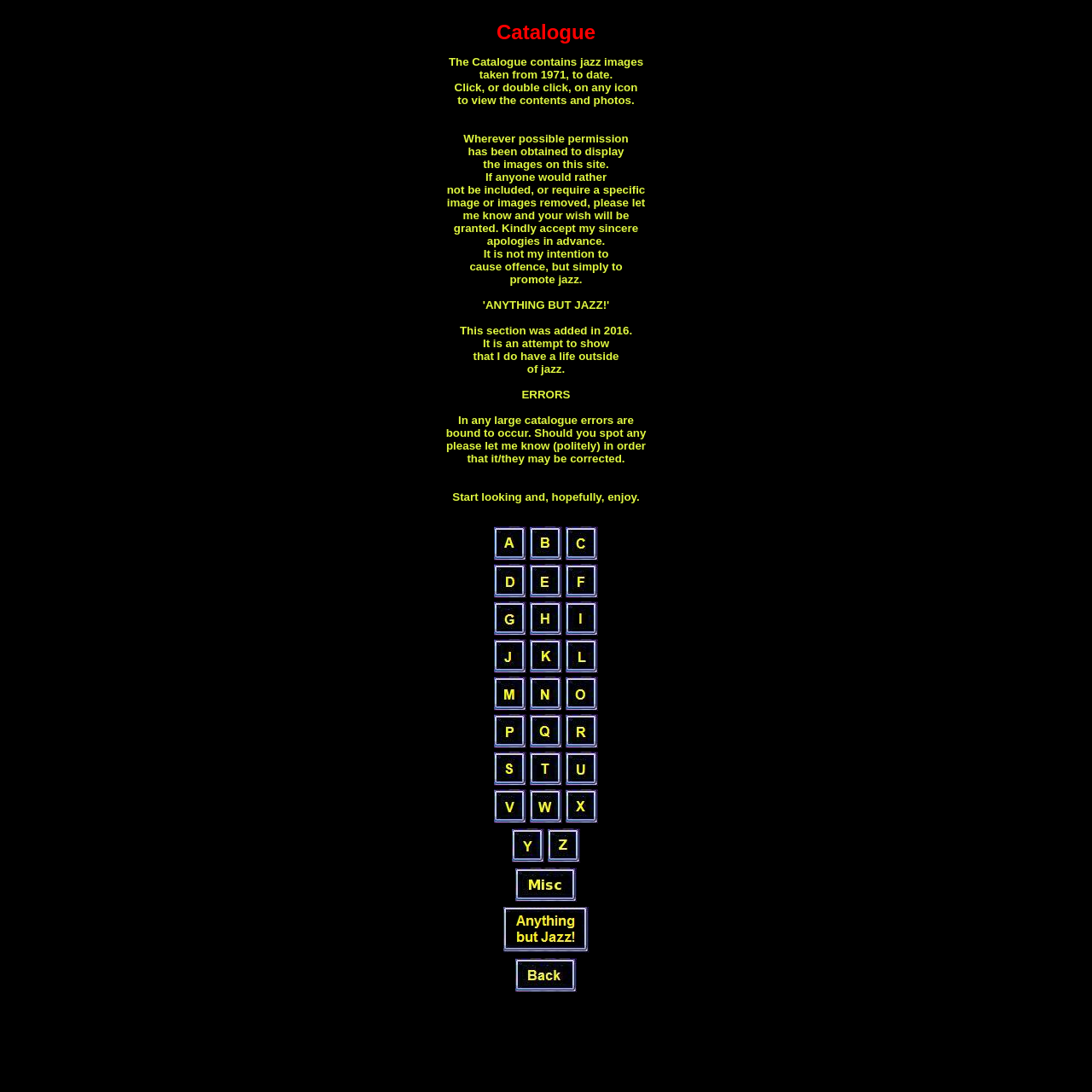What is the name of the section added in 2016?
Respond to the question with a single word or phrase according to the image.

ANYTHING BUT JAZZ!